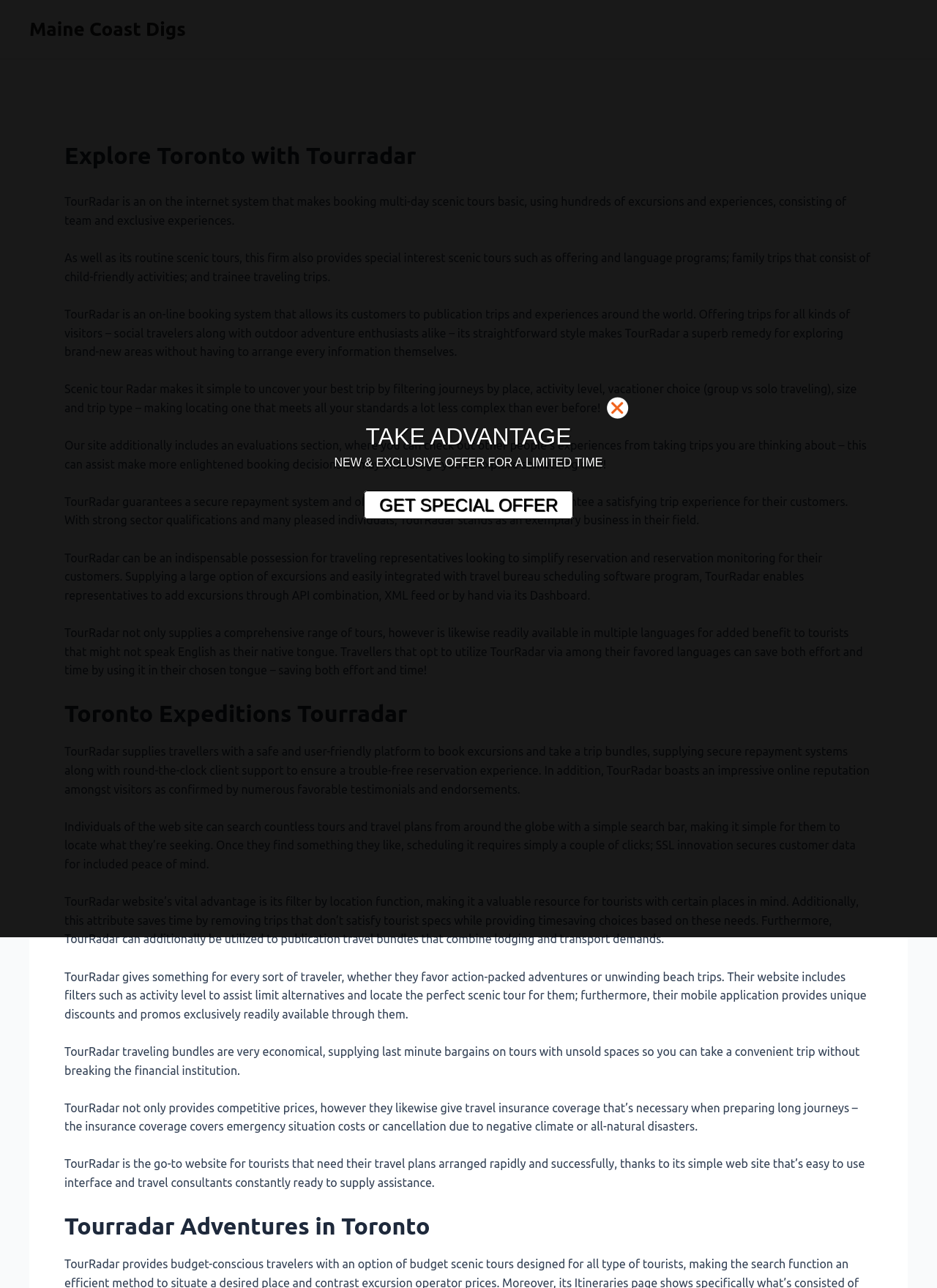Use a single word or phrase to answer the following:
What is the name of the company described on this webpage?

TourRadar